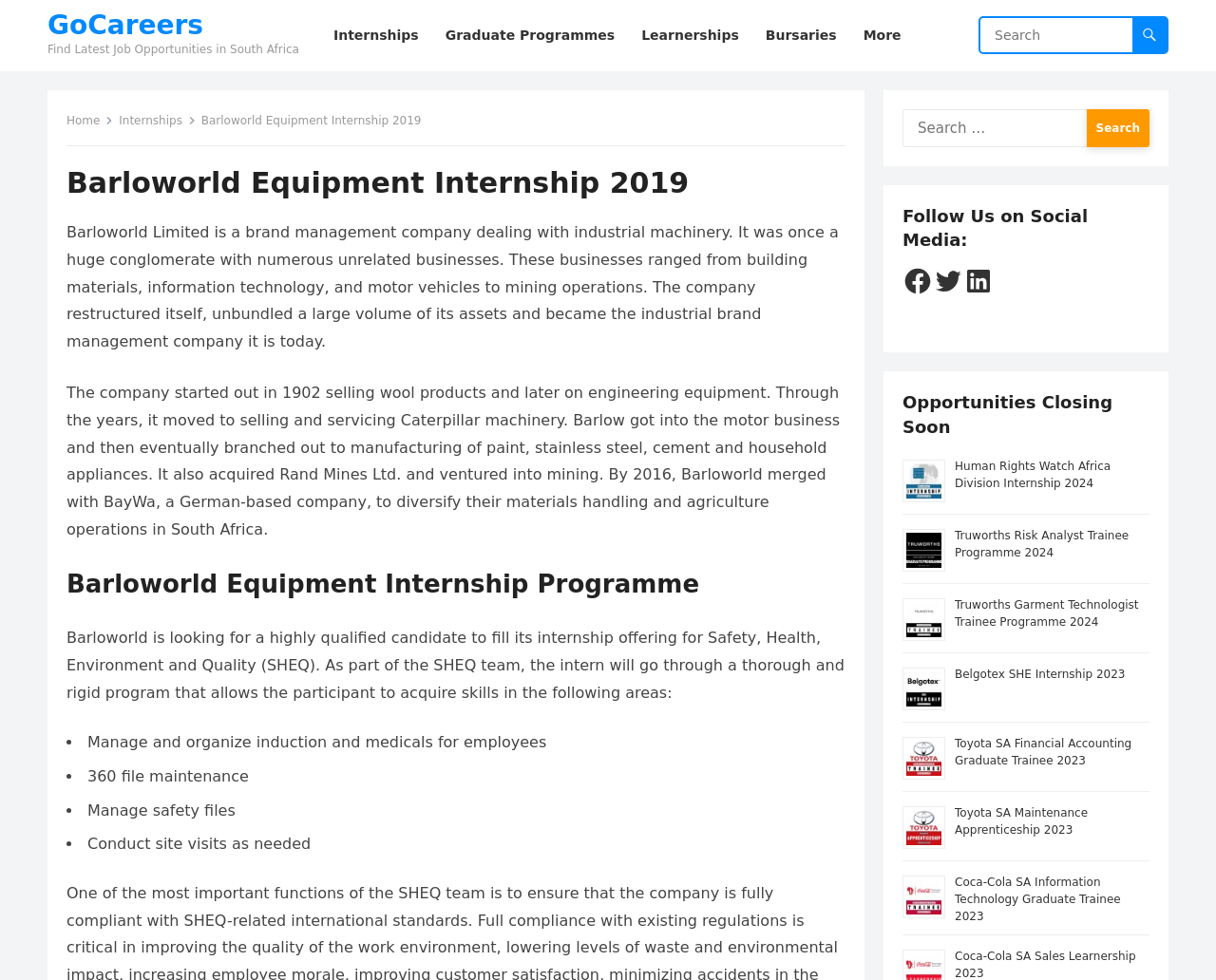Generate a detailed explanation of the webpage's features and information.

The webpage is a job search platform, specifically showcasing the Barloworld Equipment Internship 2019. At the top, there is a heading "GoCareers" and a search bar with a button. Below the search bar, there are links to different job categories, including internships, graduate programs, learnerships, and bursaries.

On the left side, there is a navigation menu with links to the home page, internships, and more. Below the navigation menu, there is a heading "Barloworld Equipment Internship 2019" and a brief description of the company, Barloworld Limited.

The main content of the page is divided into sections. The first section describes the company's history, from its founding in 1902 to its current state as an industrial brand management company. The second section outlines the Barloworld Equipment Internship Programme, which is focused on Safety, Health, Environment, and Quality (SHEQ). The programme involves various tasks, including managing induction and medicals for employees, maintaining 360 files, and conducting site visits.

On the right side of the page, there are several job opportunities listed, each with an image and a heading. These opportunities include internships and trainee programs from various companies, such as Human Rights Watch, Truworths, Belgotex, Toyota SA, and Coca-Cola SA. Each opportunity has a link to apply or learn more.

At the bottom of the page, there are links to follow the platform on social media, including Facebook, Twitter, and LinkedIn.